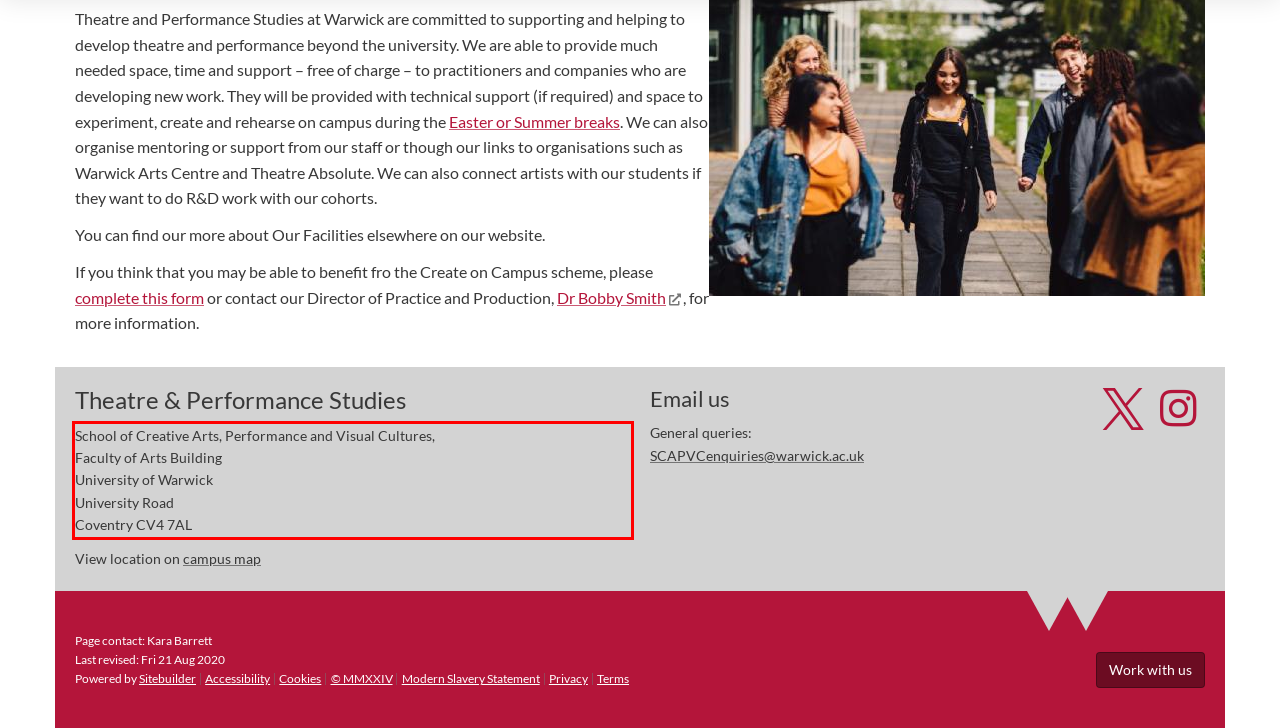You have a screenshot of a webpage with a red bounding box. Use OCR to generate the text contained within this red rectangle.

School of Creative Arts, Performance and Visual Cultures, Faculty of Arts Building University of Warwick University Road Coventry CV4 7AL